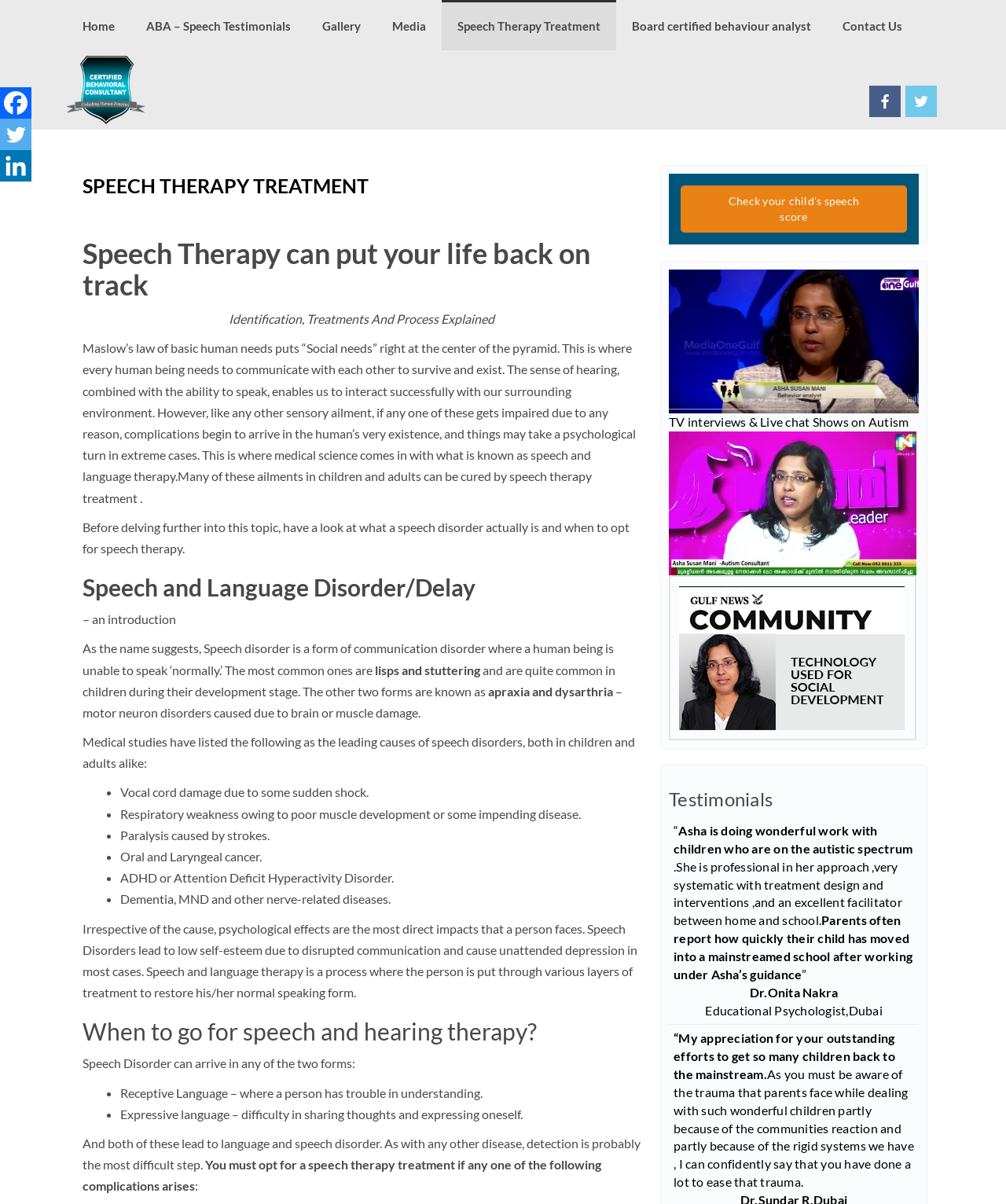Please identify the bounding box coordinates of the element's region that should be clicked to execute the following instruction: "Check your child's speech score". The bounding box coordinates must be four float numbers between 0 and 1, i.e., [left, top, right, bottom].

[0.677, 0.154, 0.902, 0.193]